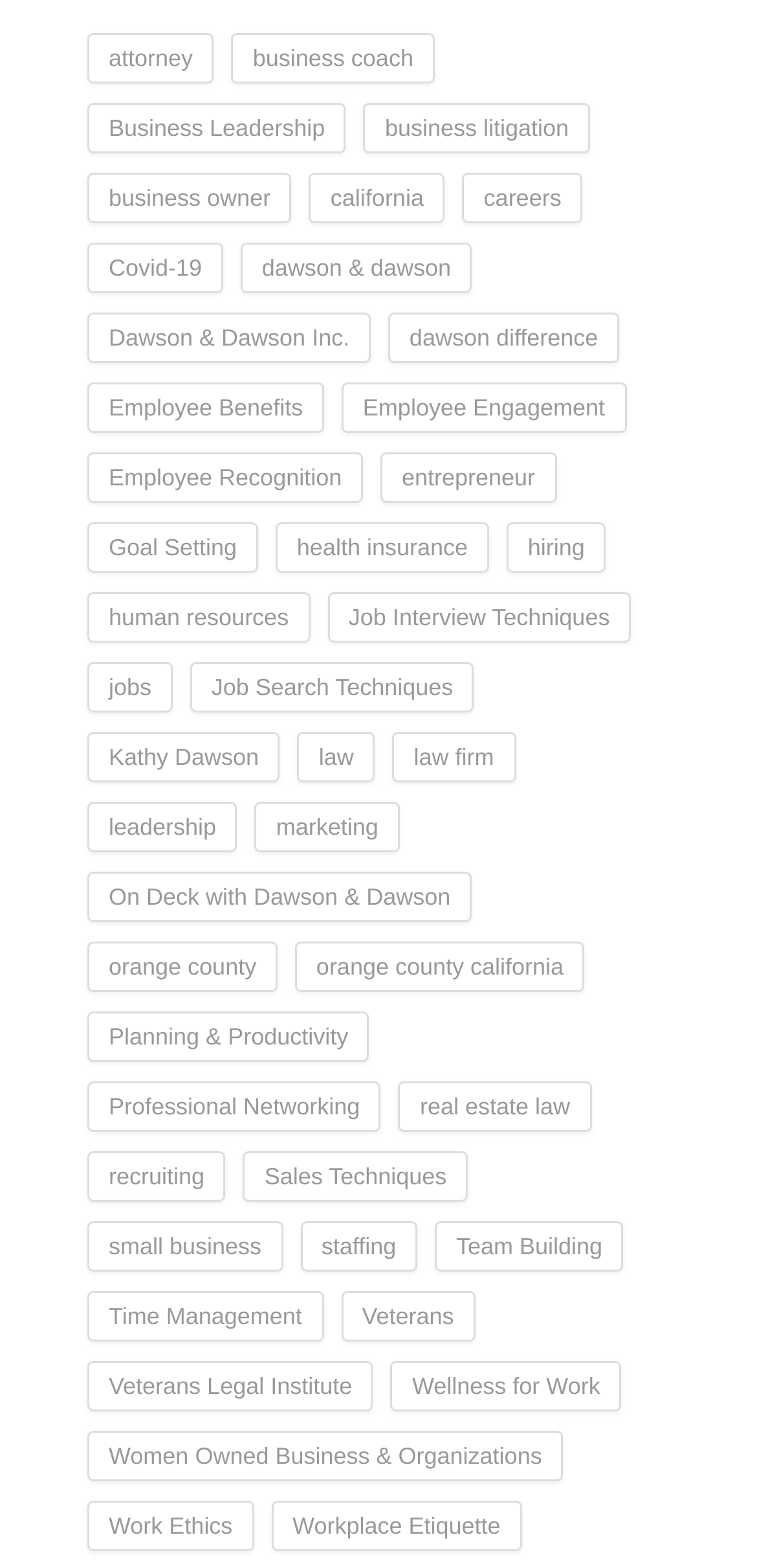Locate the bounding box coordinates of the segment that needs to be clicked to meet this instruction: "Go to the payment page".

None